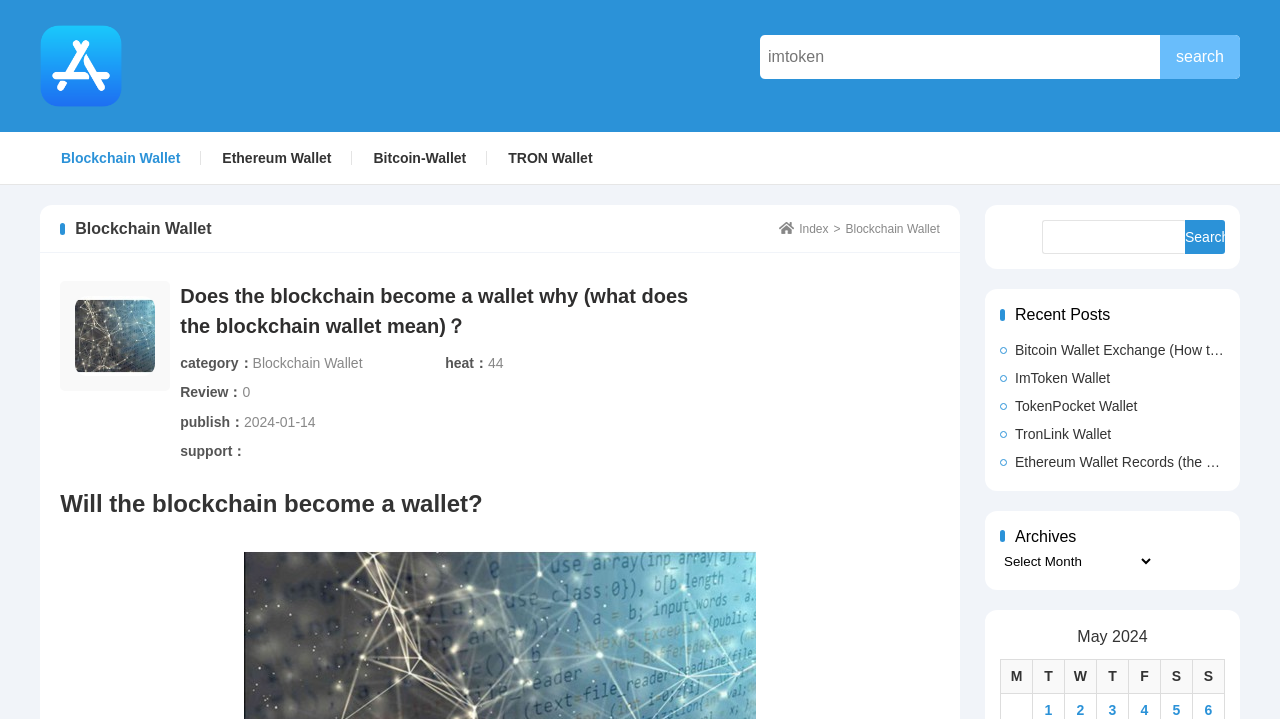For the element described, predict the bounding box coordinates as (top-left x, top-left y, bottom-right x, bottom-right y). All values should be between 0 and 1. Element description: parent_node: Search for: value="Search"

[0.926, 0.306, 0.957, 0.353]